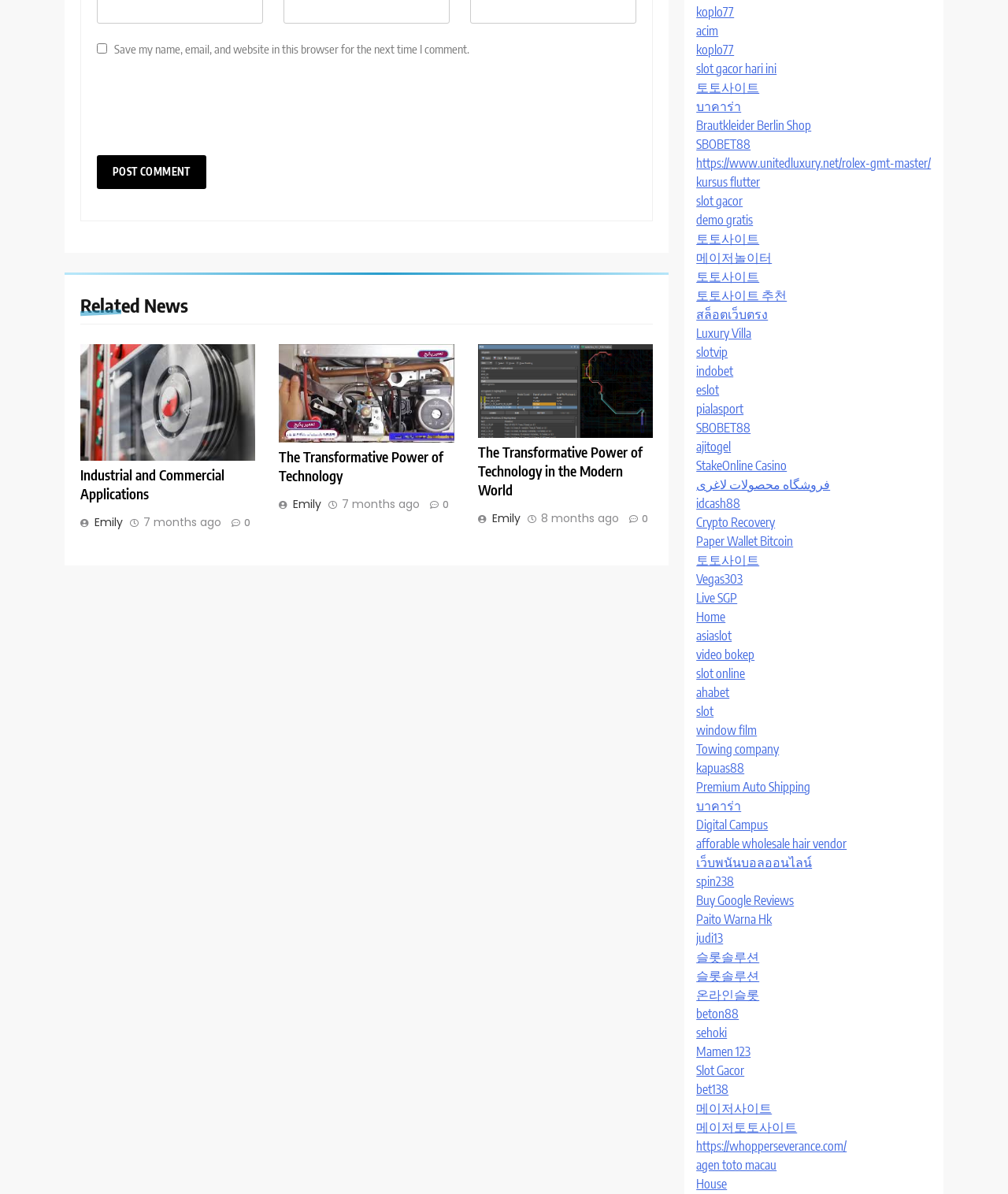Based on the image, please elaborate on the answer to the following question:
What is the purpose of the checkbox at the top?

The checkbox at the top of the webpage is labeled 'Save my name, email, and website in this browser for the next time I comment.' This suggests that its purpose is to save the user's comment information for future use.